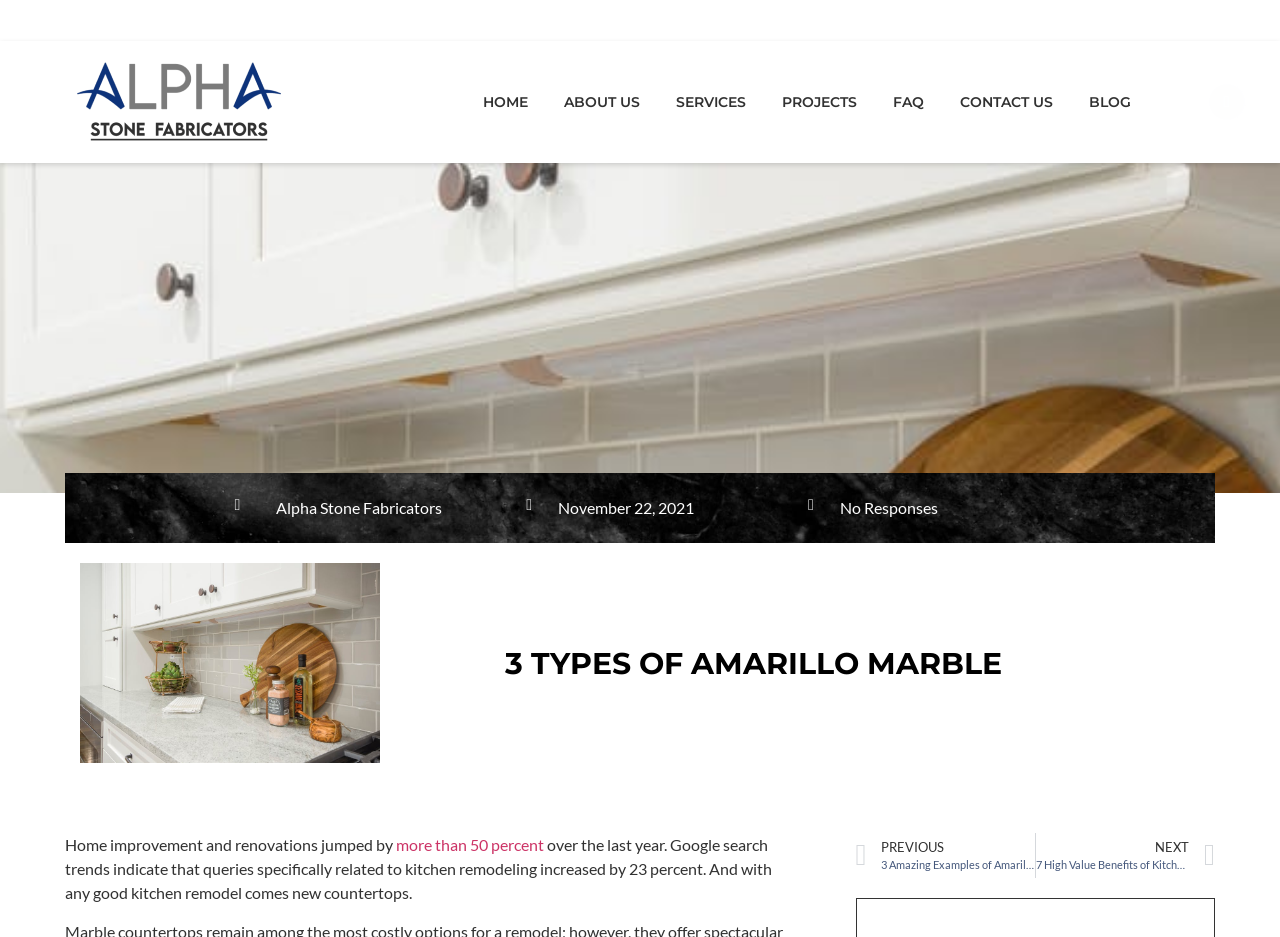Please provide the bounding box coordinates for the UI element as described: "Contact Us". The coordinates must be four floats between 0 and 1, represented as [left, top, right, bottom].

[0.736, 0.084, 0.836, 0.133]